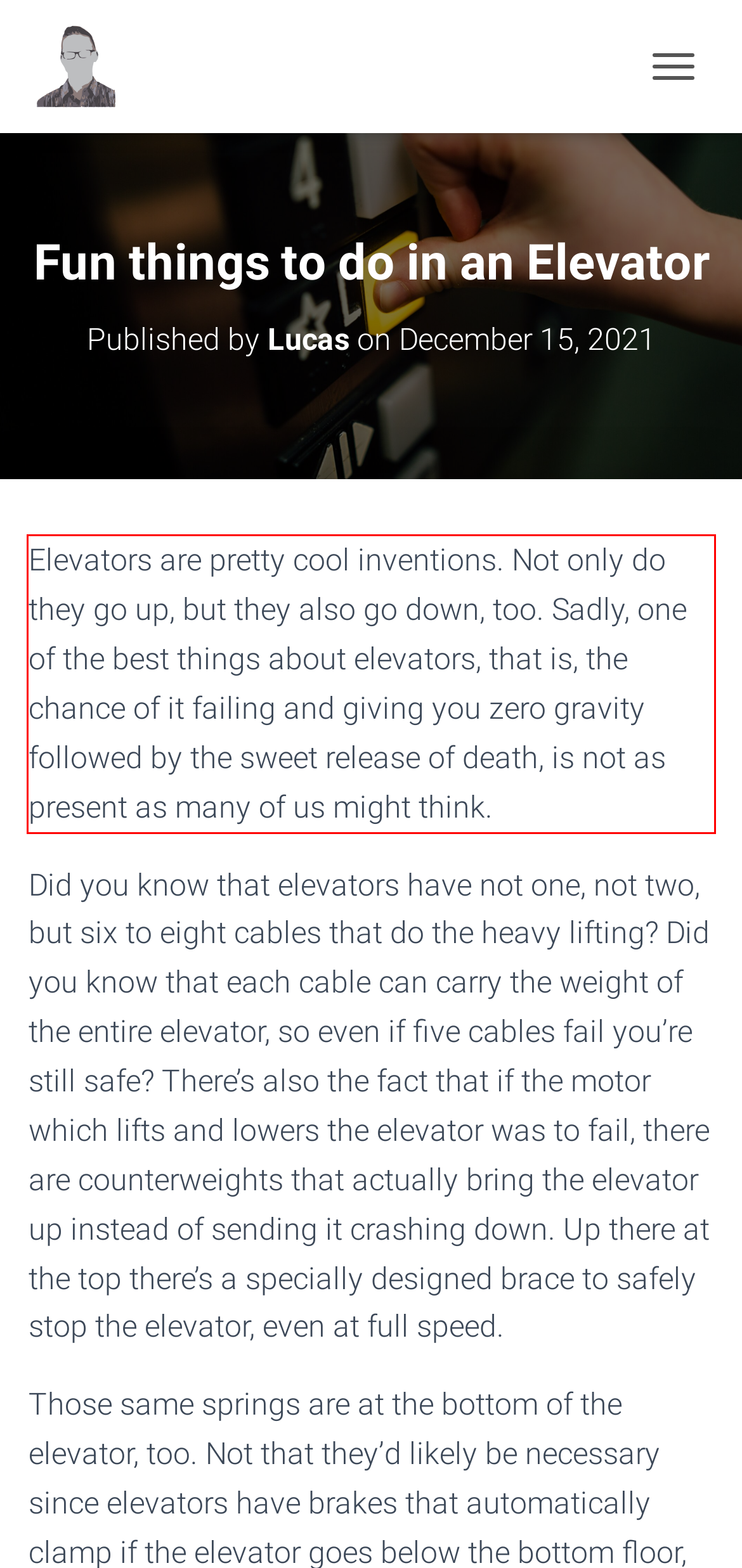Examine the screenshot of the webpage, locate the red bounding box, and perform OCR to extract the text contained within it.

Elevators are pretty cool inventions. Not only do they go up, but they also go down, too. Sadly, one of the best things about elevators, that is, the chance of it failing and giving you zero gravity followed by the sweet release of death, is not as present as many of us might think.